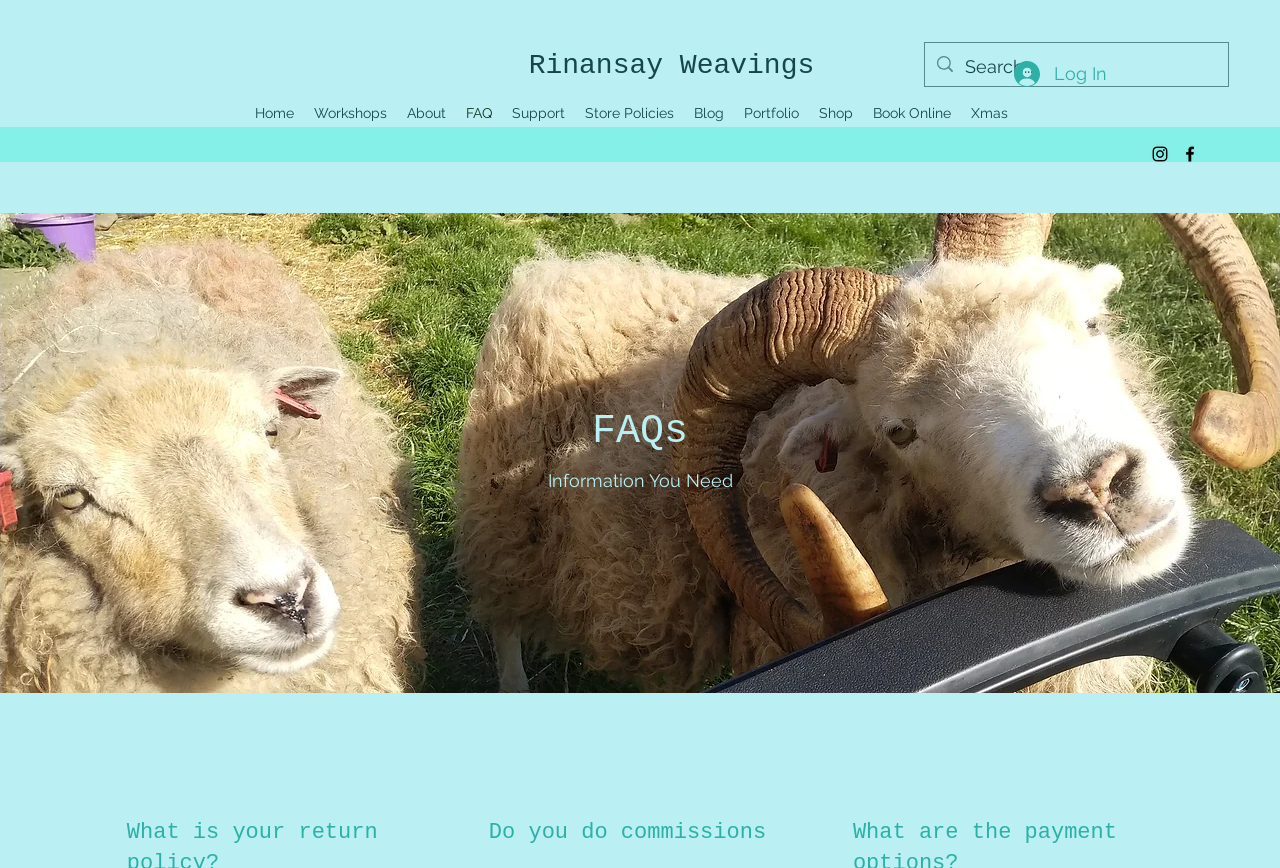What is the name of the website?
Please provide a comprehensive and detailed answer to the question.

The name of the website can be found in the top-left corner of the webpage, where it is displayed as a static text element.